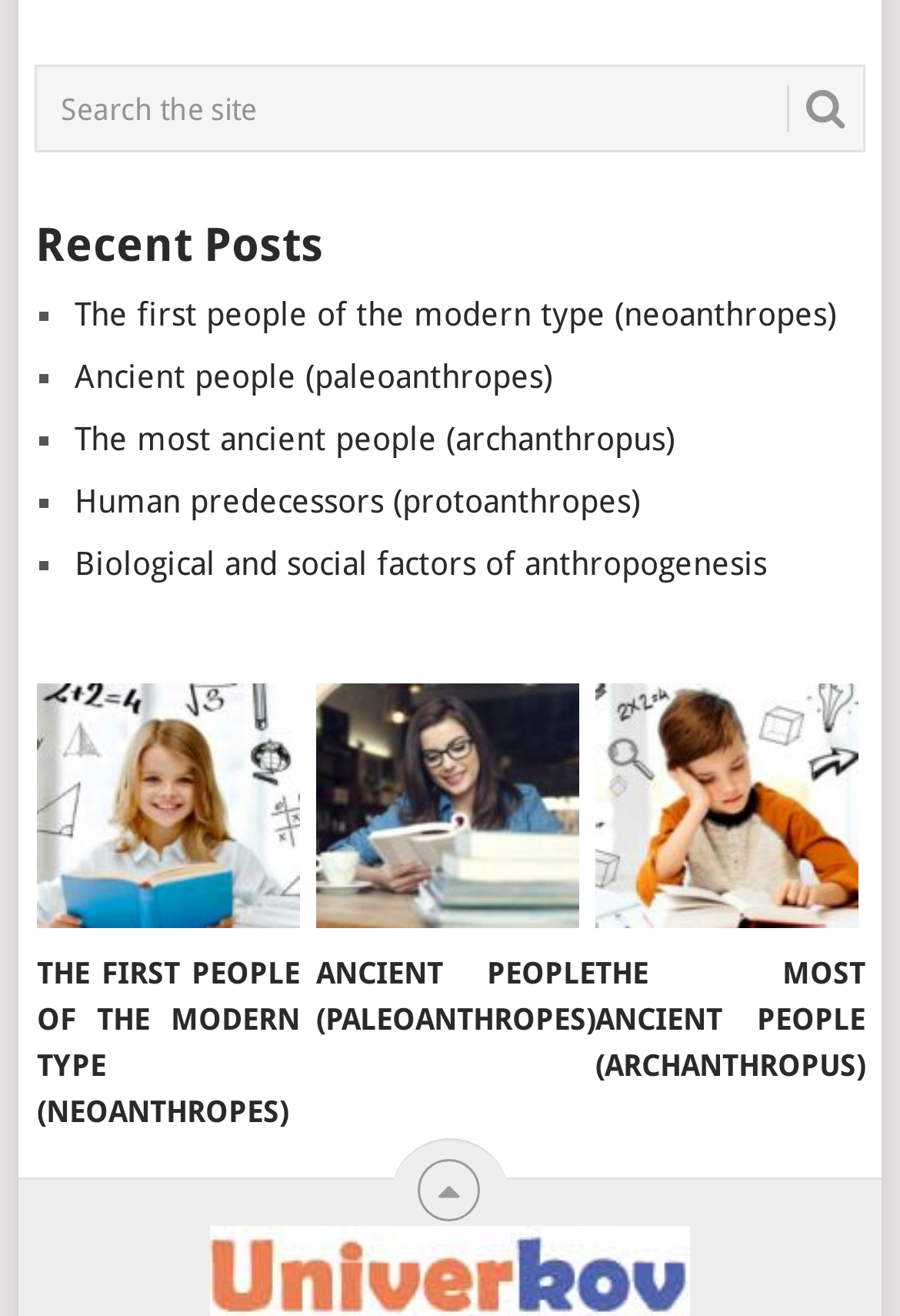Could you find the bounding box coordinates of the clickable area to complete this instruction: "Click on 'Biological and social factors of anthropogenesis'"?

[0.083, 0.415, 0.852, 0.443]